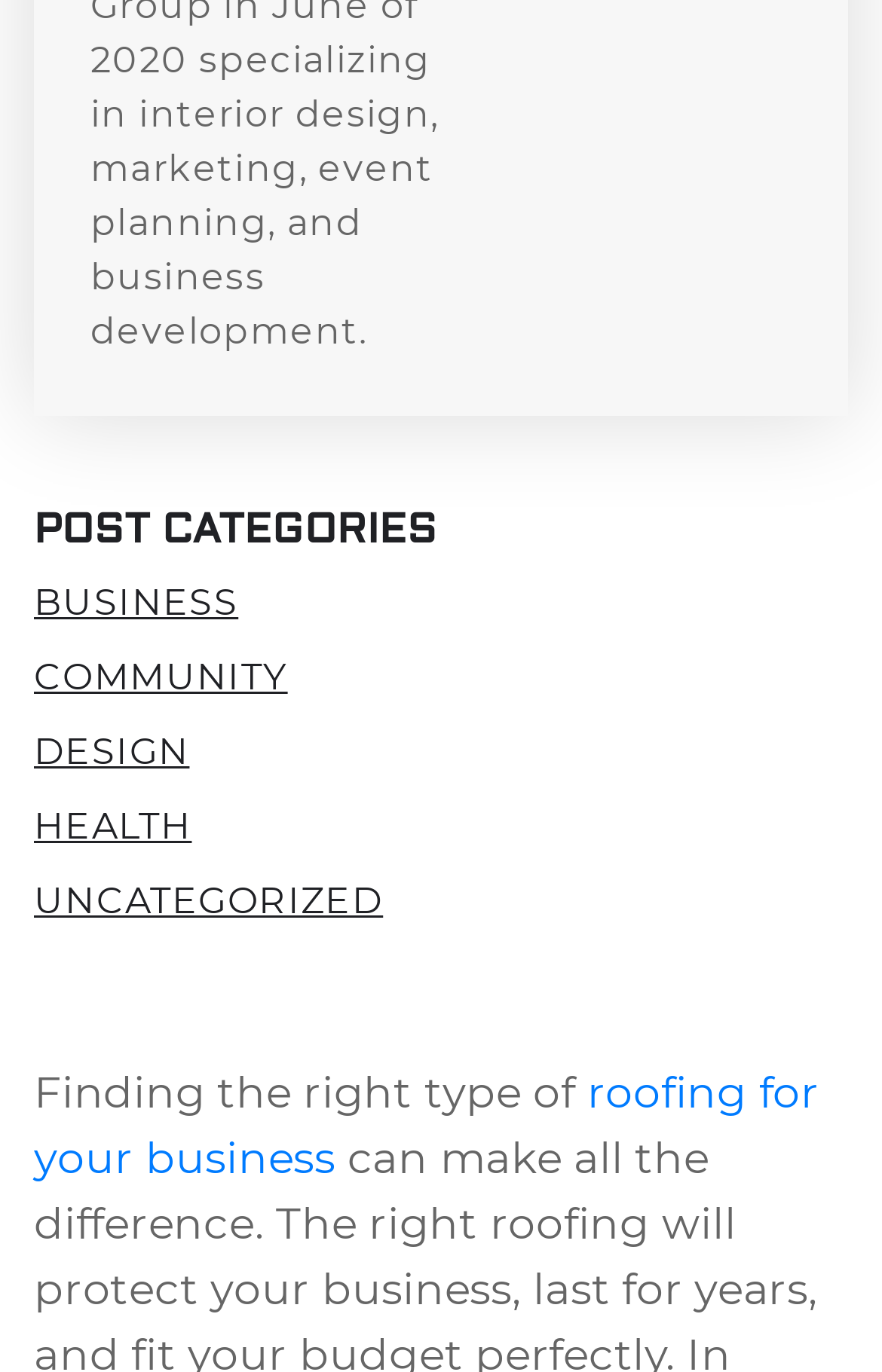Provide a single word or phrase answer to the question: 
What is the purpose of the webpage?

finding the right type of roofing